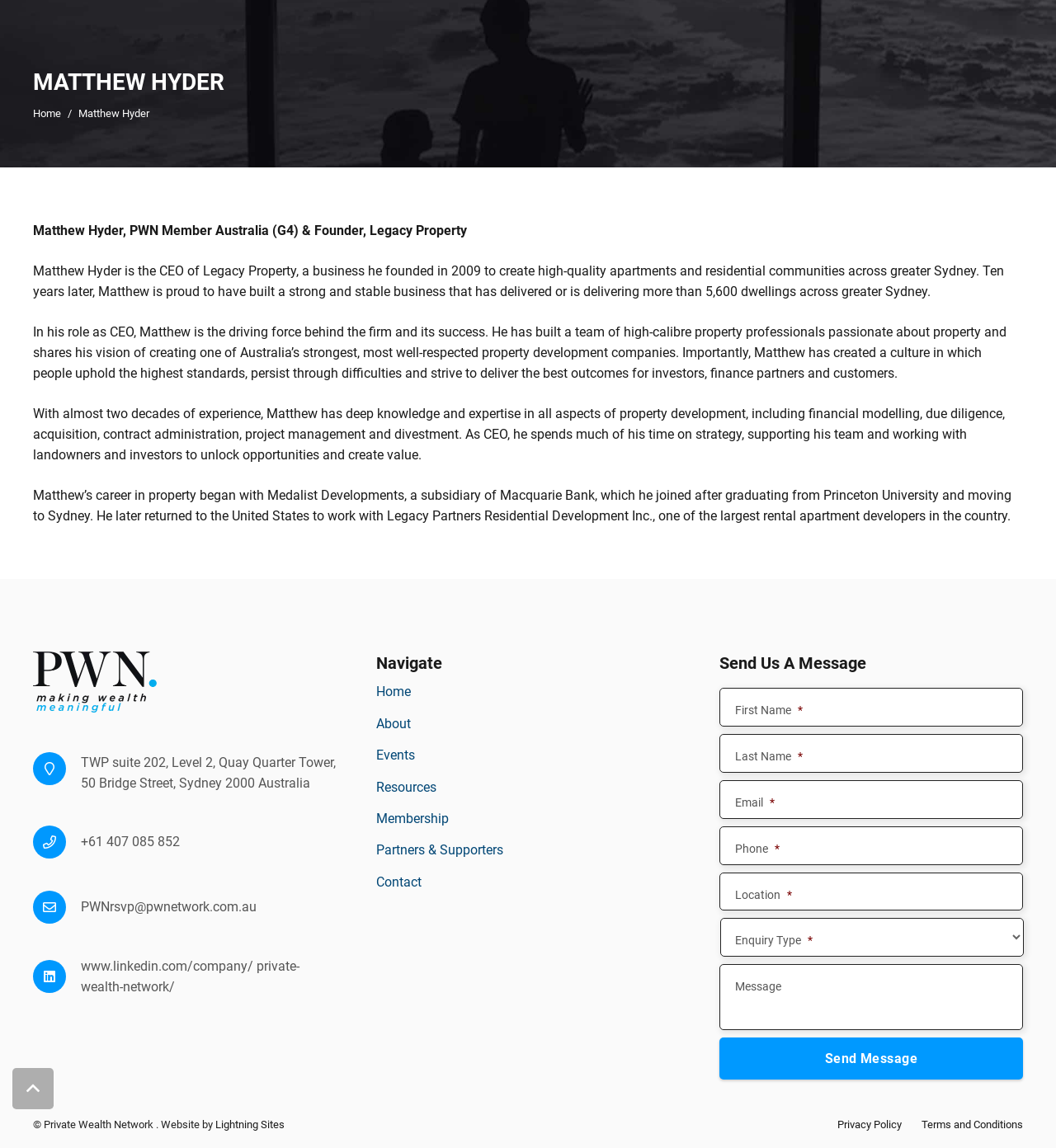Please determine the bounding box coordinates of the element's region to click in order to carry out the following instruction: "Send a message". The coordinates should be four float numbers between 0 and 1, i.e., [left, top, right, bottom].

[0.681, 0.904, 0.969, 0.941]